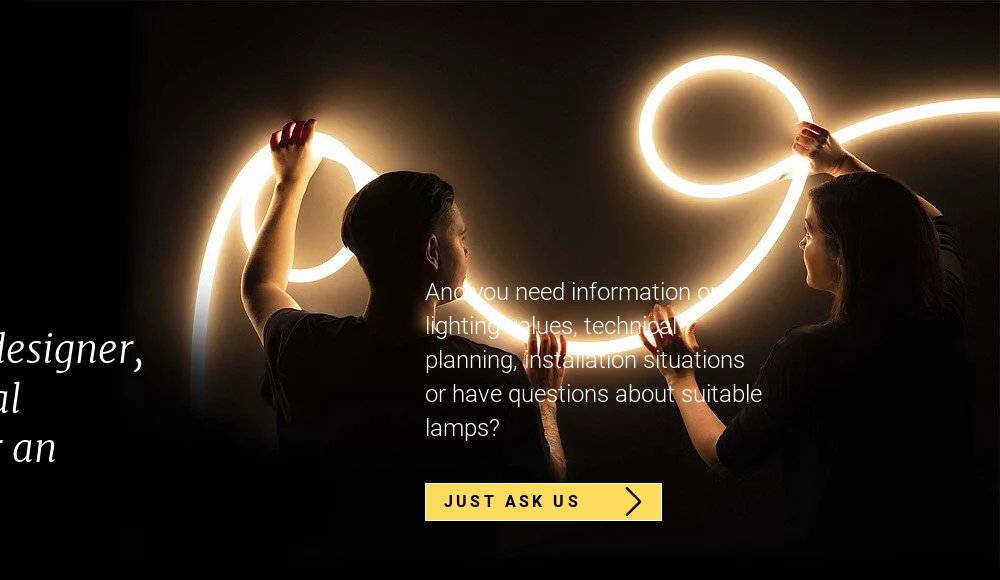Provide your answer in a single word or phrase: 
What is the purpose of the accompanying text?

To invite assistance